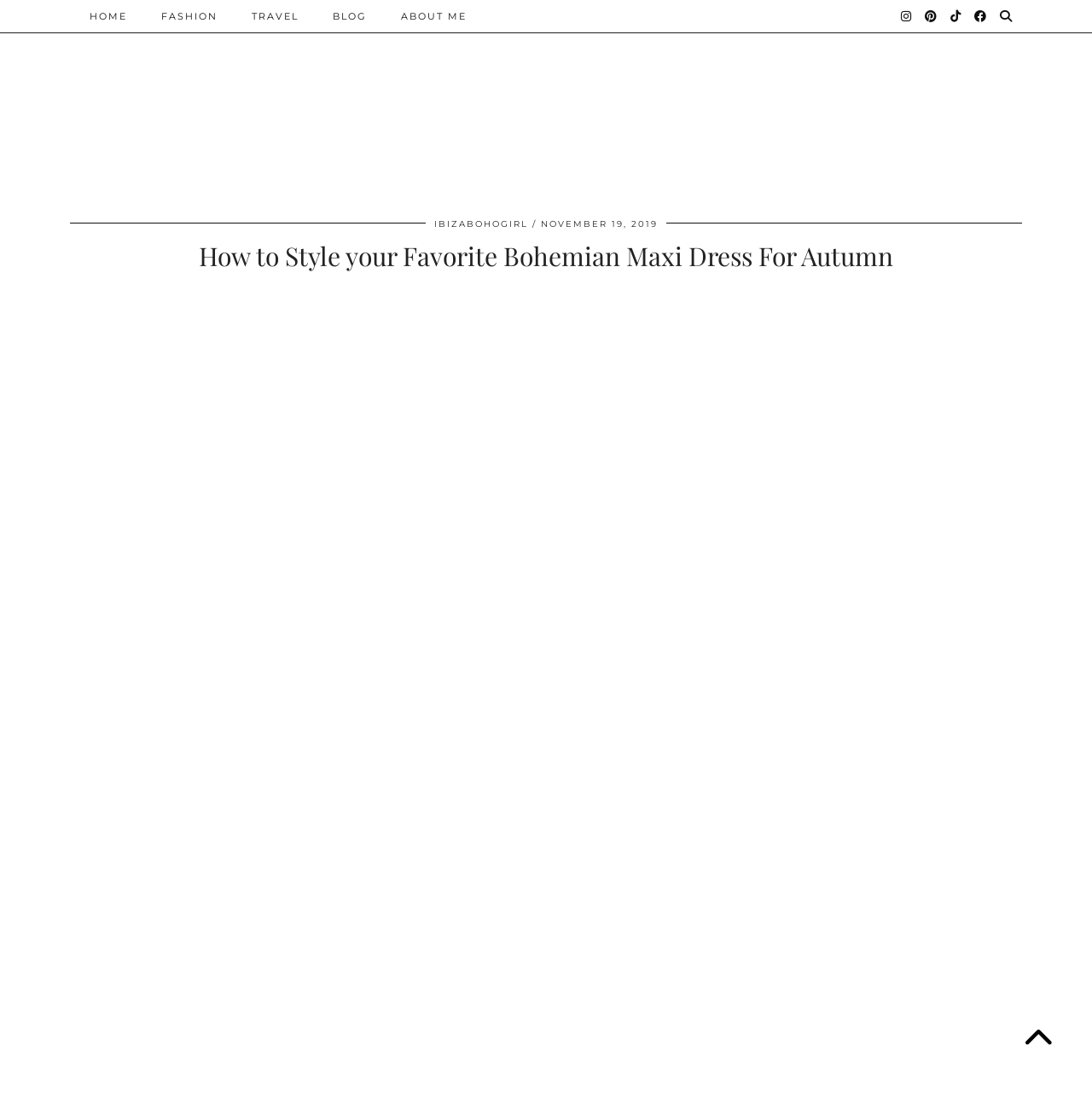With reference to the screenshot, provide a detailed response to the question below:
What is the topic of the main article?

The topic of the main article can be inferred from the heading 'How to Style your Favorite Bohemian Maxi Dress For Autumn'.